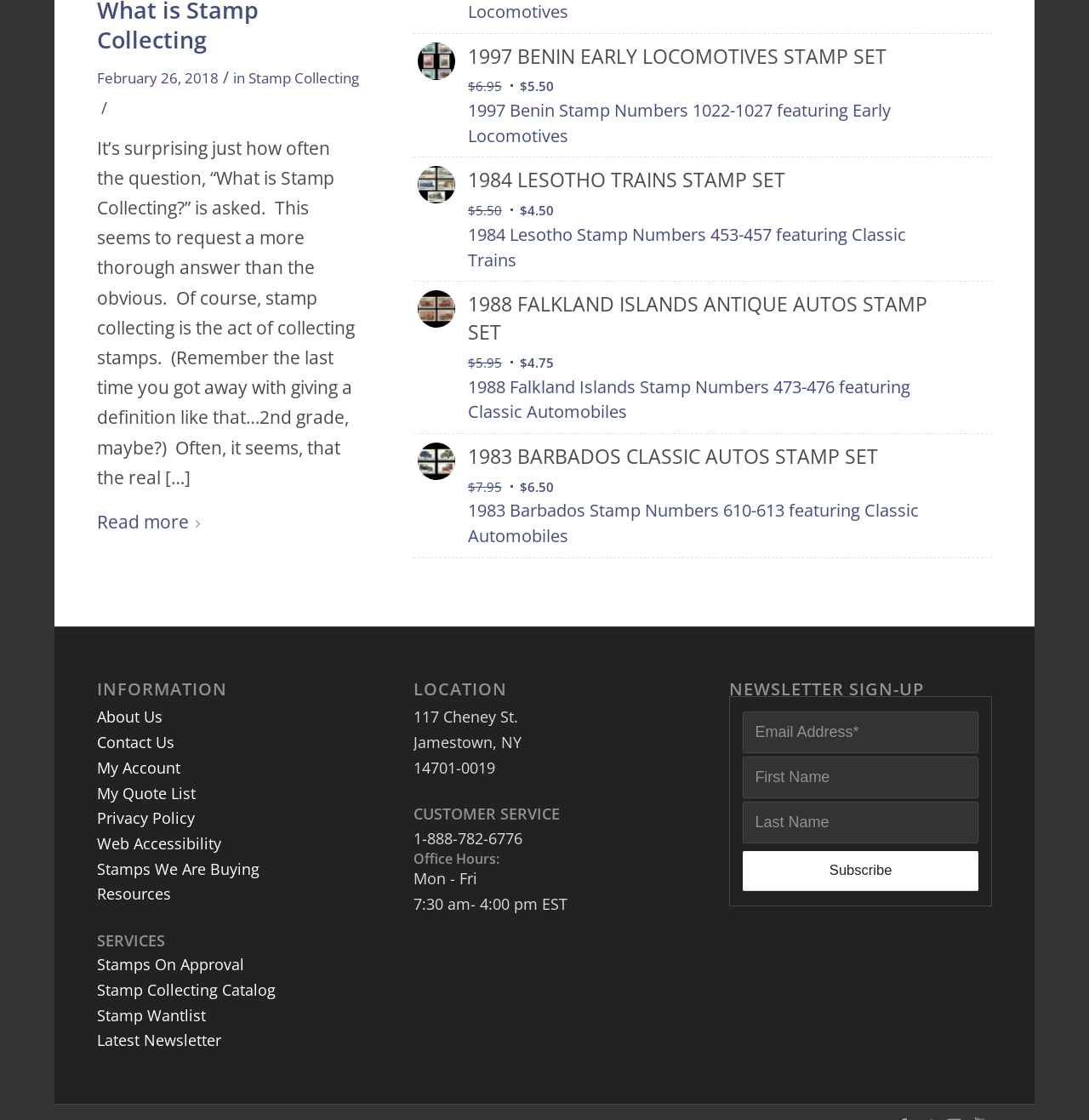Find the bounding box coordinates of the element's region that should be clicked in order to follow the given instruction: "Subscribe to the newsletter". The coordinates should consist of four float numbers between 0 and 1, i.e., [left, top, right, bottom].

[0.682, 0.76, 0.898, 0.796]